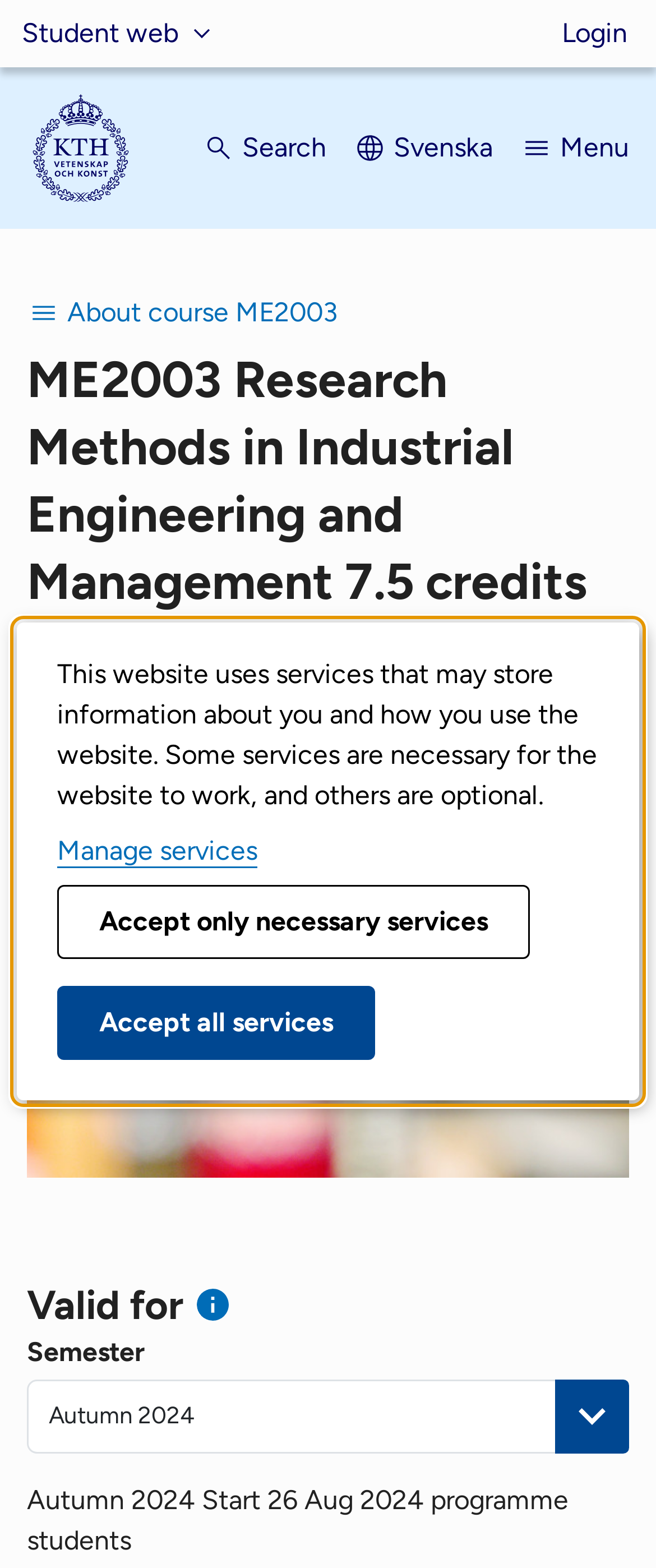Determine the bounding box coordinates for the clickable element required to fulfill the instruction: "Go to student web". Provide the coordinates as four float numbers between 0 and 1, i.e., [left, top, right, bottom].

[0.033, 0.0, 0.333, 0.043]